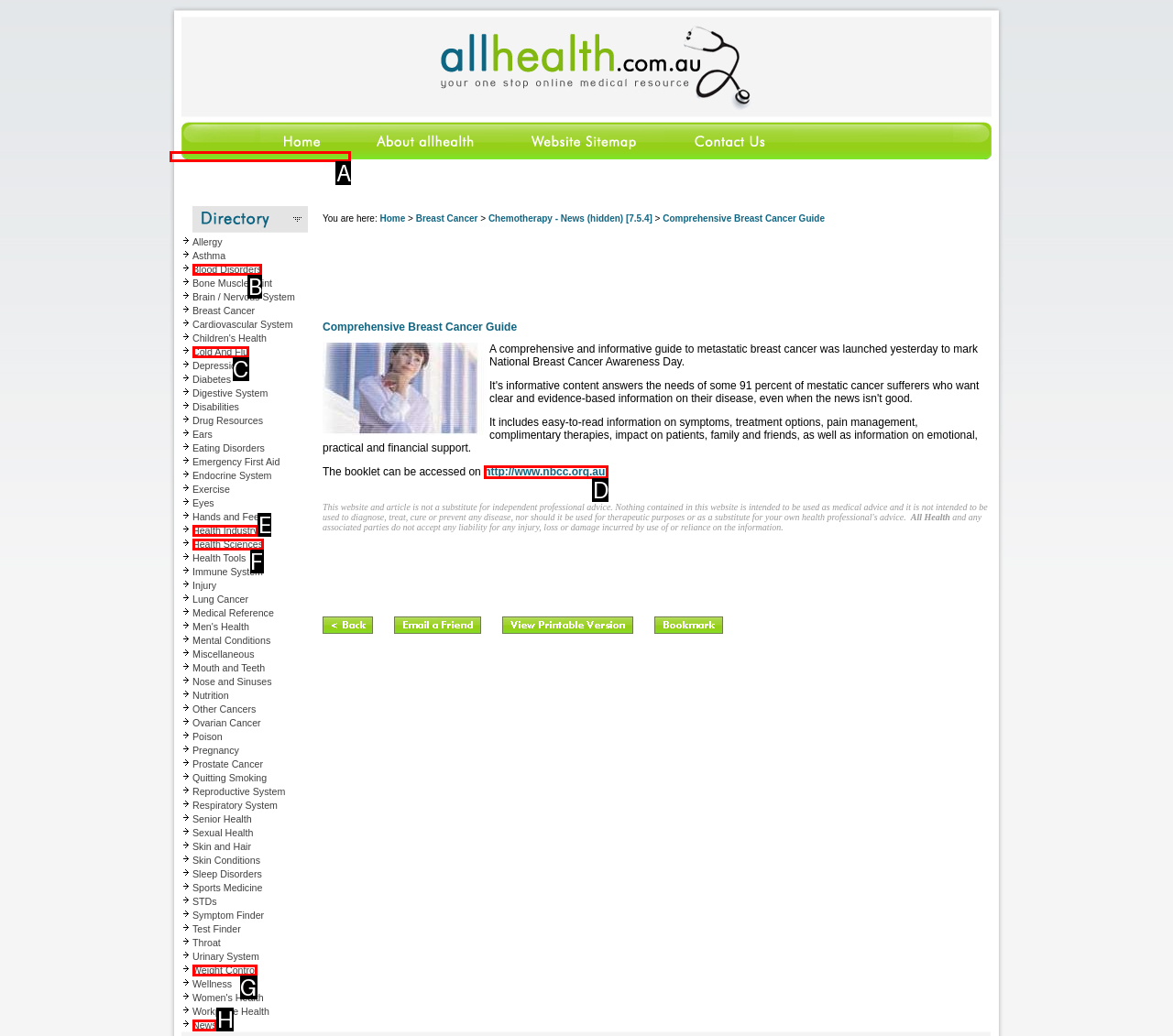Given the task: Check out the Live Demo, indicate which boxed UI element should be clicked. Provide your answer using the letter associated with the correct choice.

None